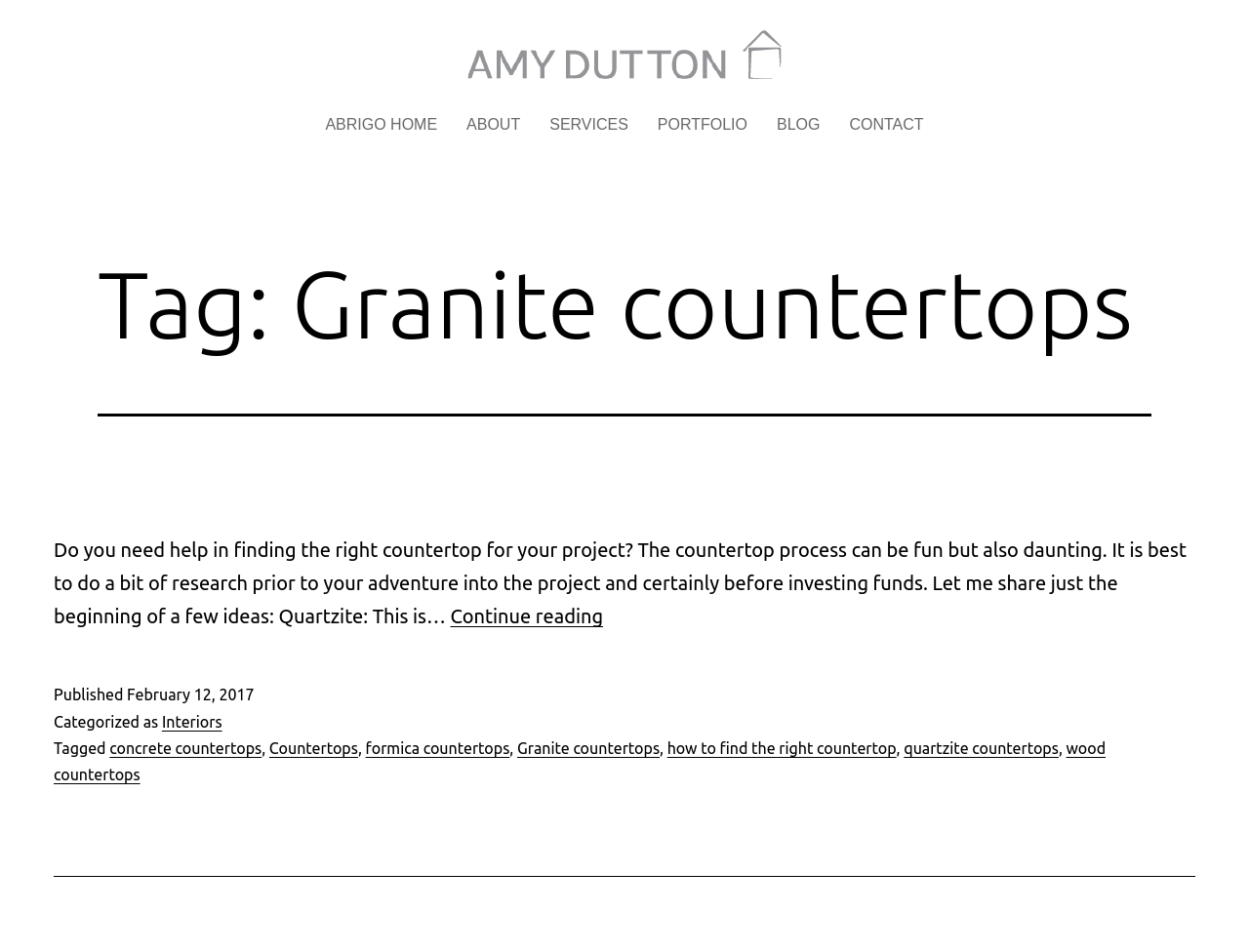Predict the bounding box coordinates for the UI element described as: "Granite countertops". The coordinates should be four float numbers between 0 and 1, presented as [left, top, right, bottom].

[0.414, 0.776, 0.528, 0.795]